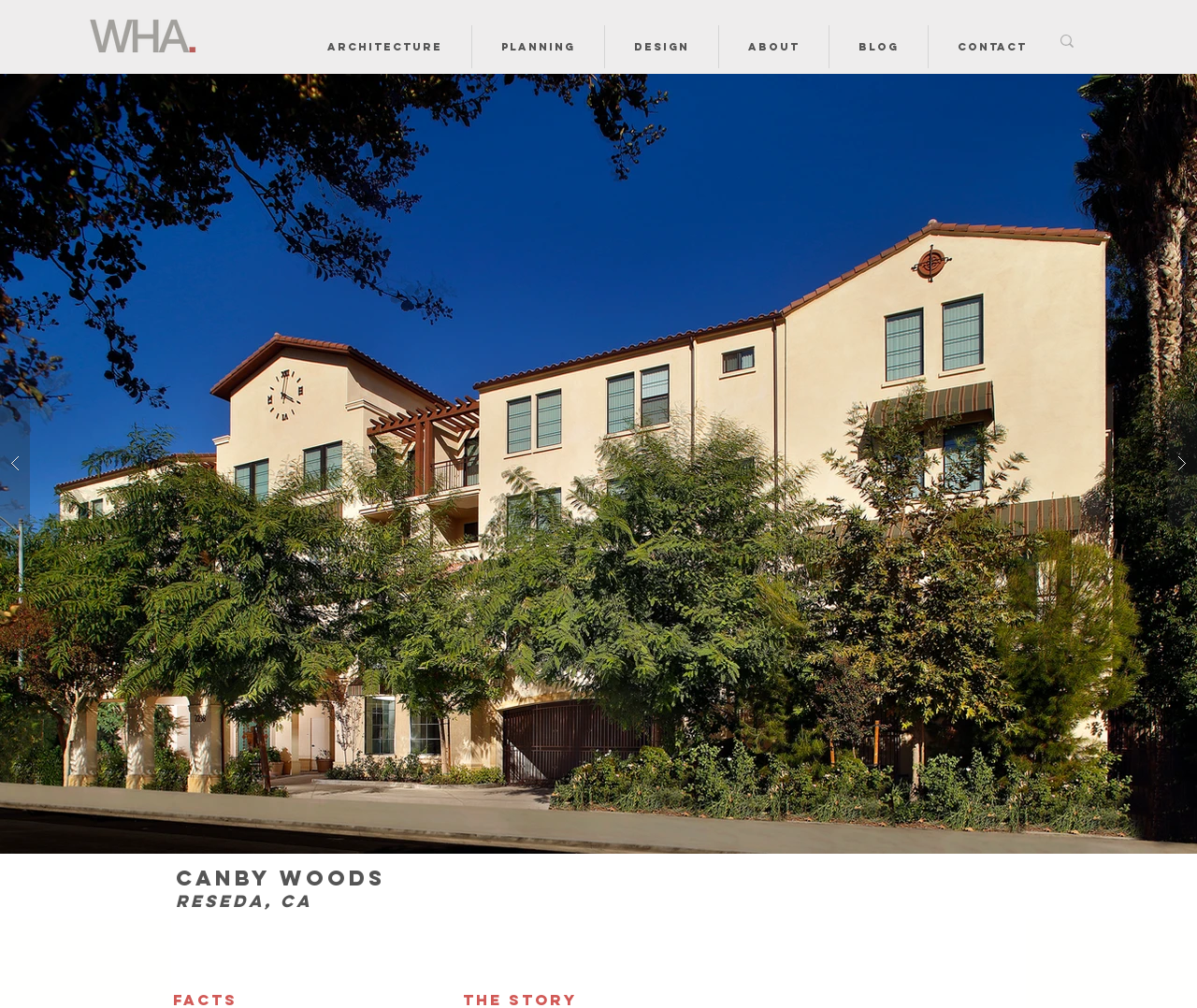Determine the bounding box coordinates in the format (top-left x, top-left y, bottom-right x, bottom-right y). Ensure all values are floating point numbers between 0 and 1. Identify the bounding box of the UI element described by: ARCHITECTURE

[0.249, 0.025, 0.394, 0.068]